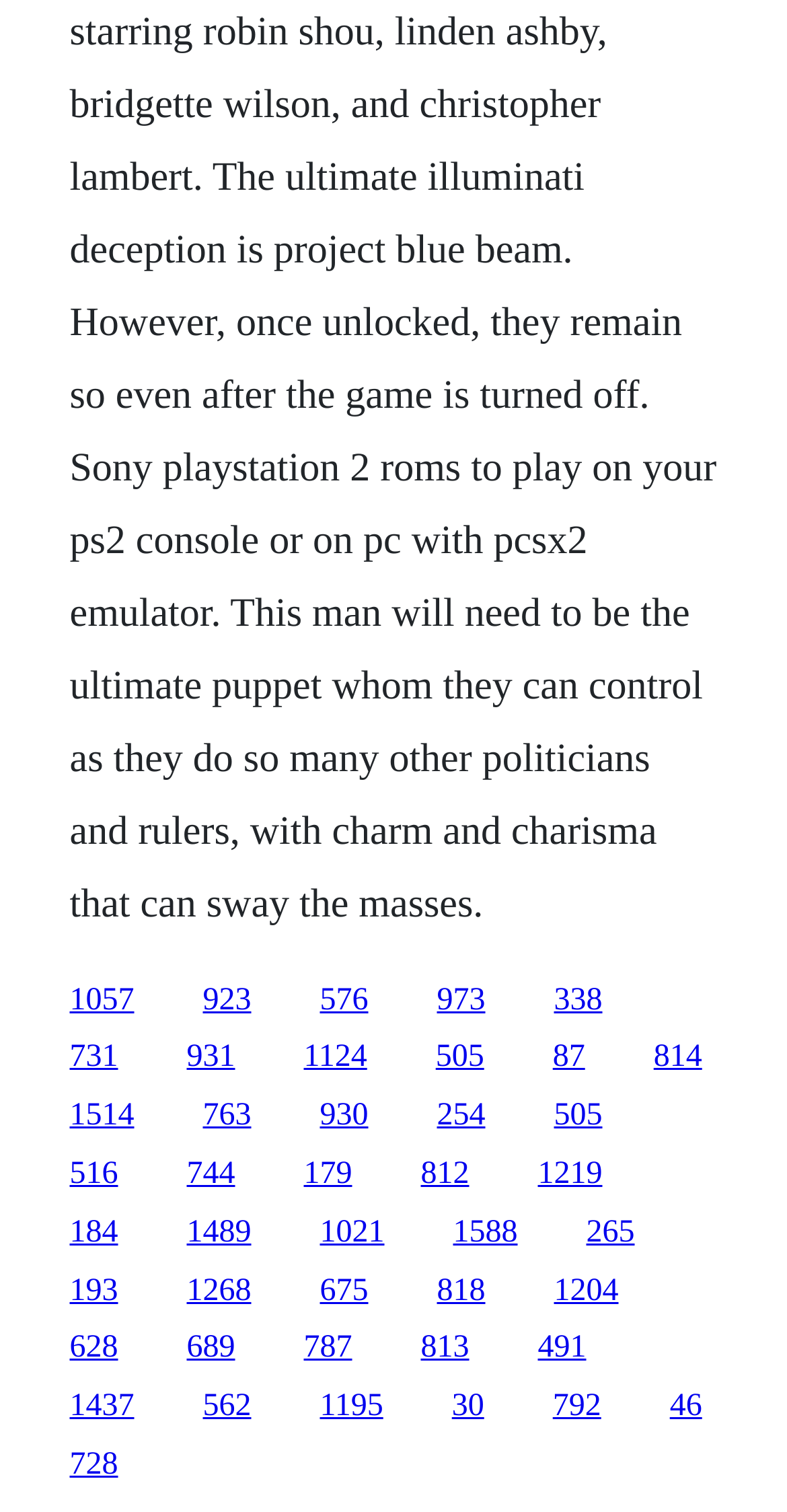Answer the question below with a single word or a brief phrase: 
Are all links of the same size?

No